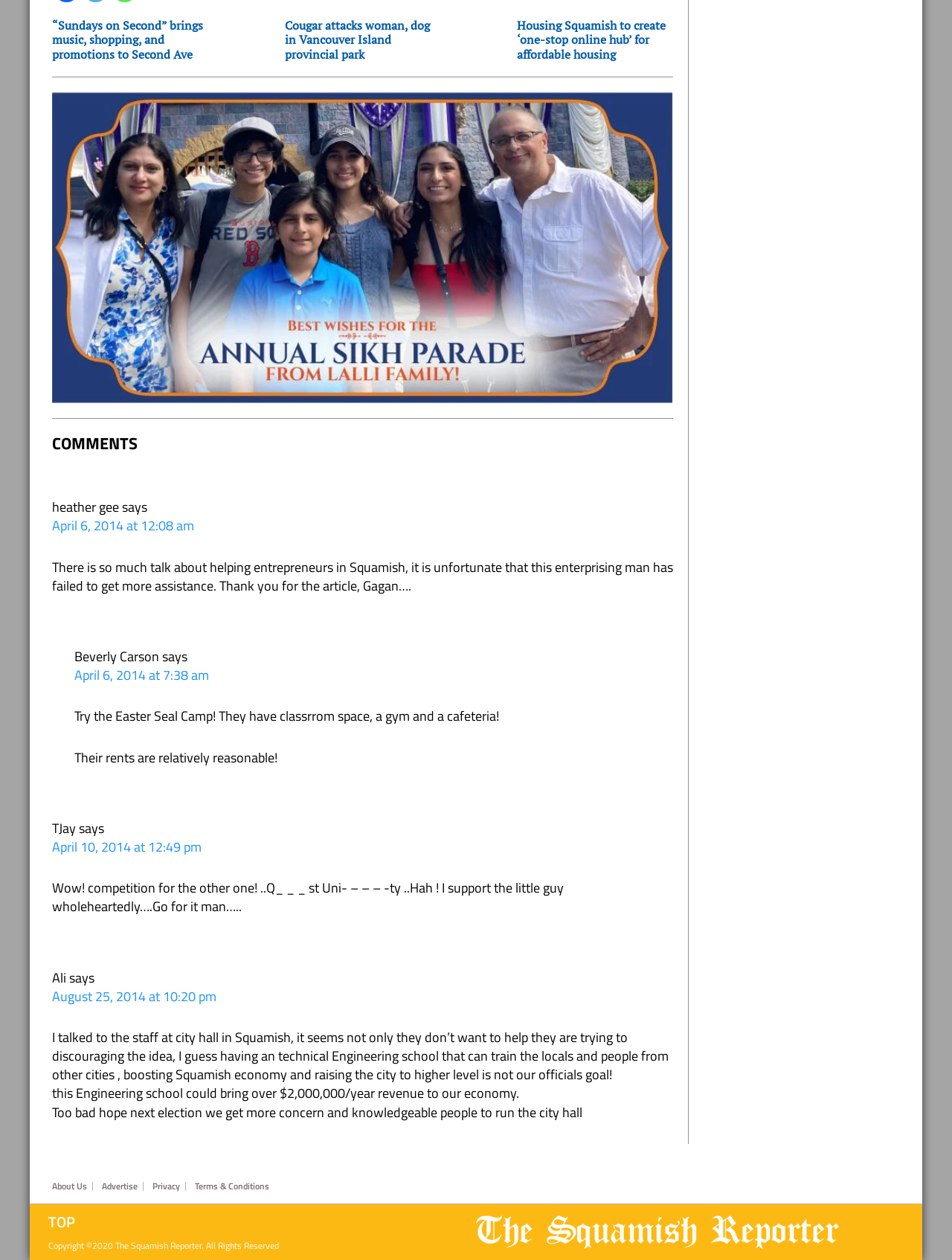Pinpoint the bounding box coordinates of the clickable area necessary to execute the following instruction: "Go to the About Us page". The coordinates should be given as four float numbers between 0 and 1, namely [left, top, right, bottom].

[0.055, 0.938, 0.098, 0.945]